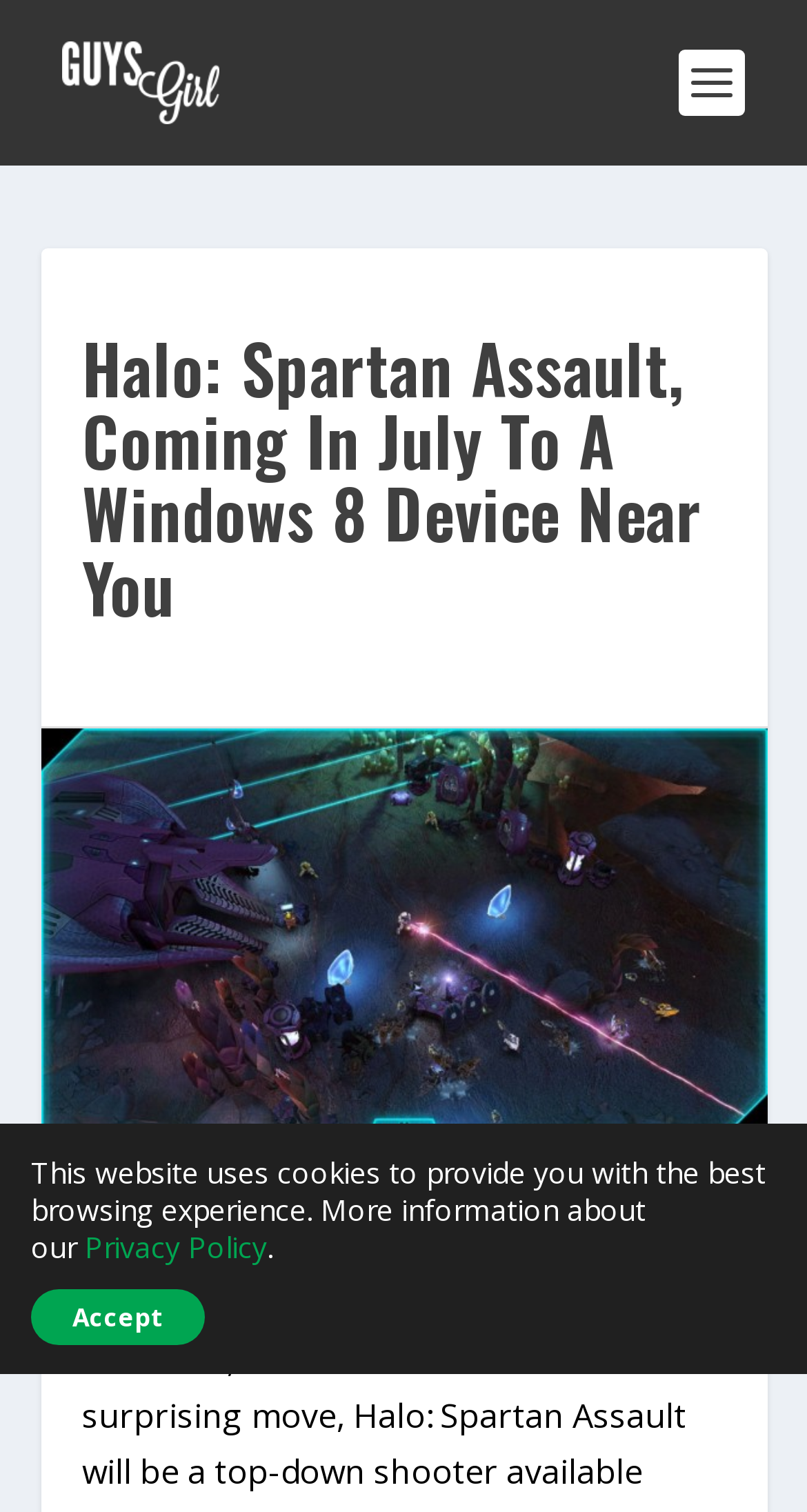Locate and extract the headline of this webpage.

Halo: Spartan Assault, Coming In July To A Windows 8 Device Near You